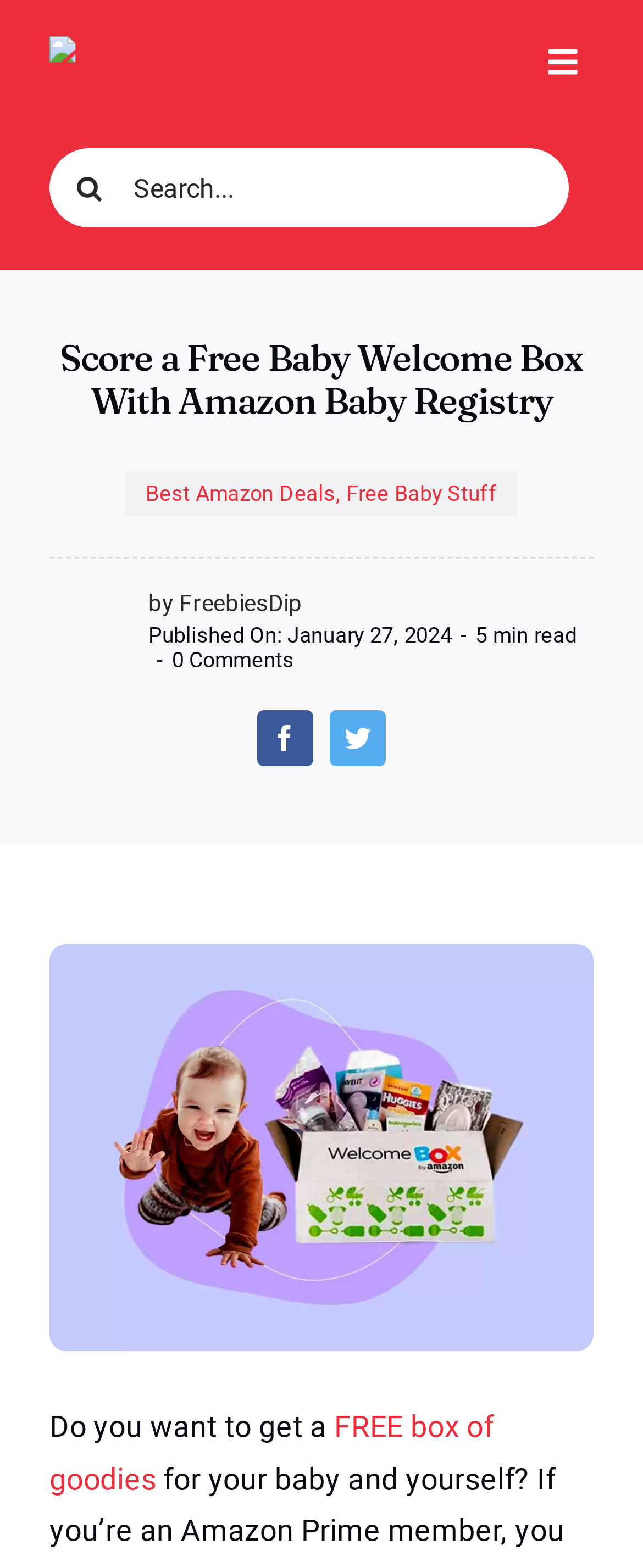Identify the bounding box coordinates of the HTML element based on this description: "aria-label="Search" value=""".

[0.077, 0.095, 0.2, 0.145]